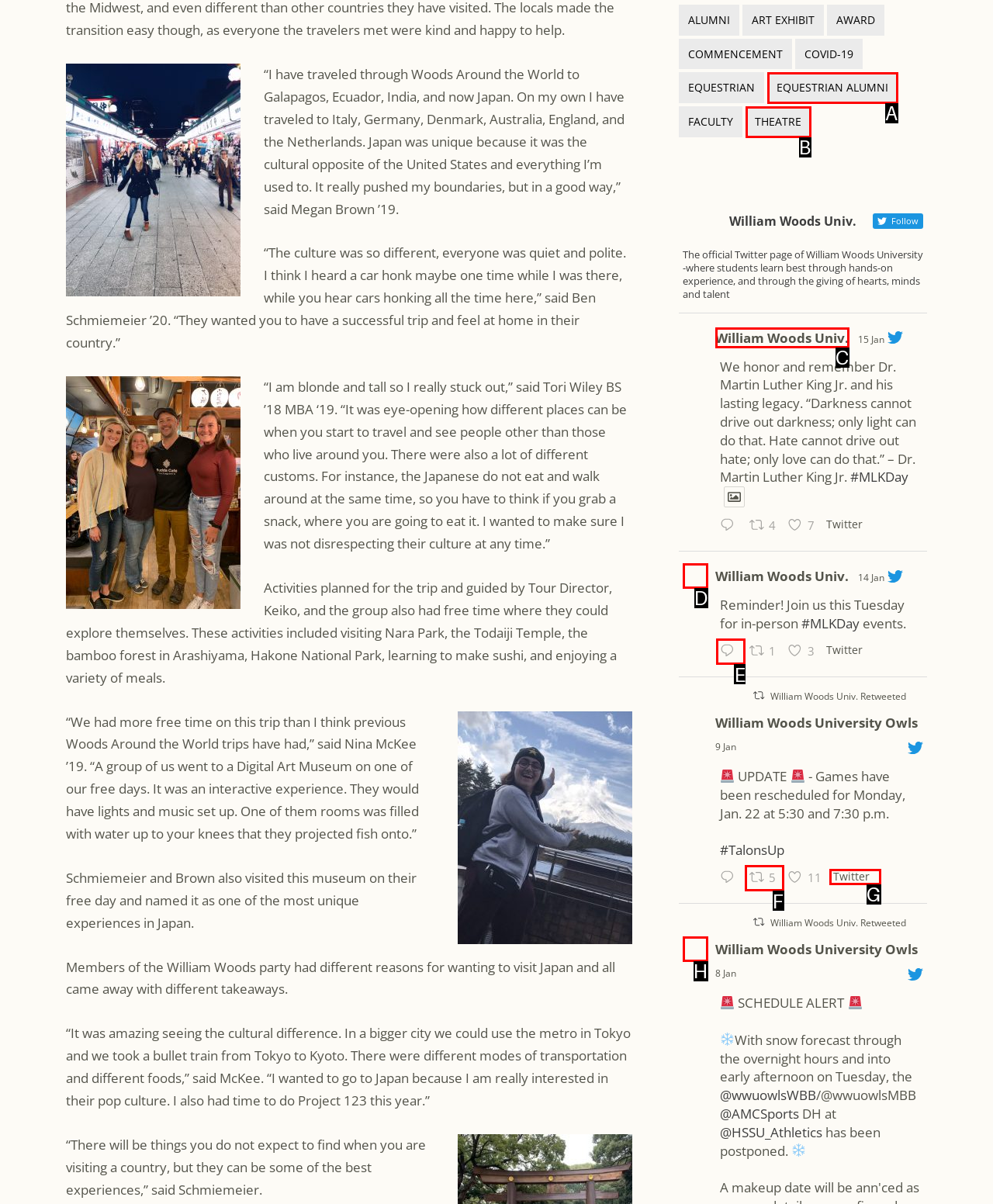Identify the letter of the UI element that corresponds to: William Woods Univ.
Respond with the letter of the option directly.

C